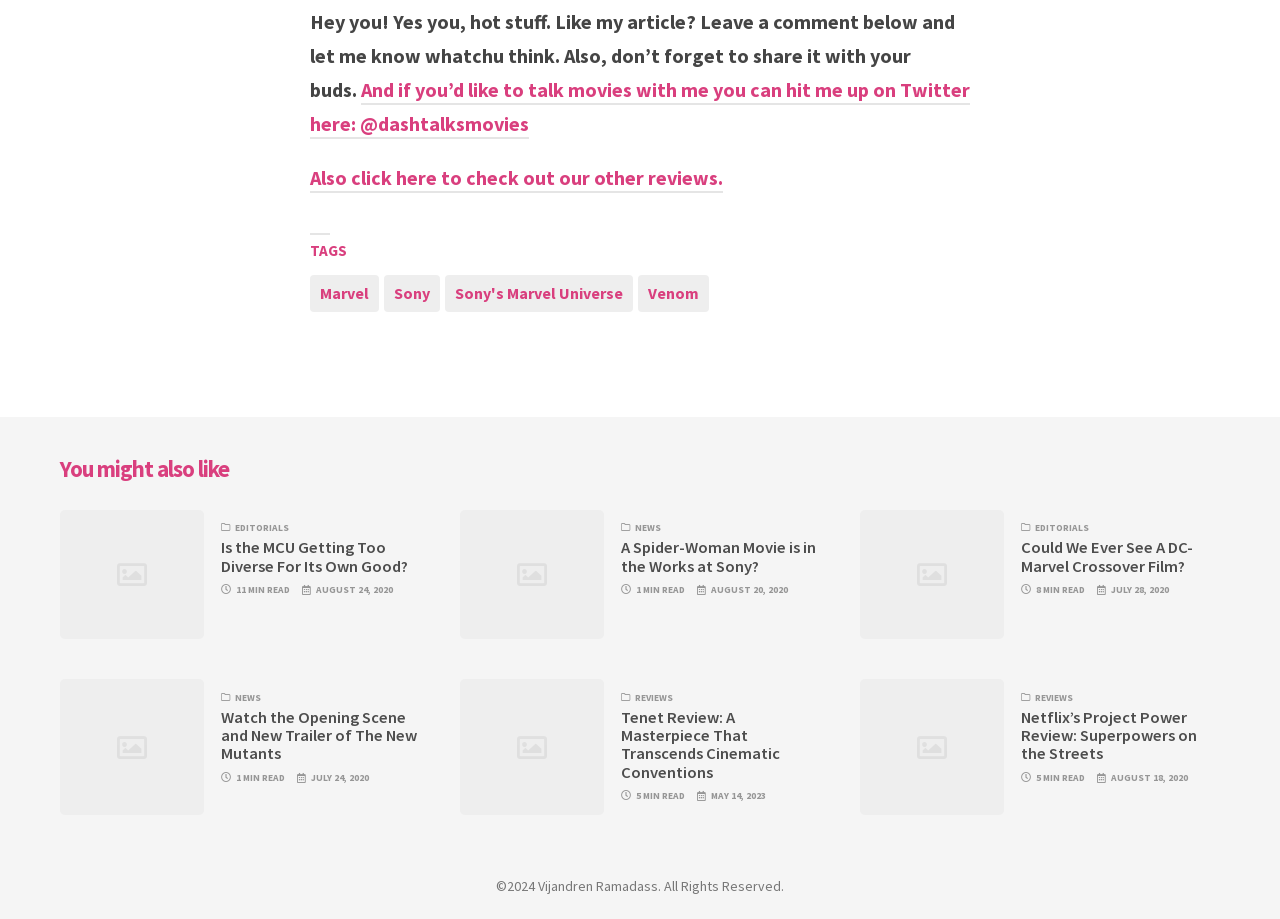Provide a brief response using a word or short phrase to this question:
What are the tags of the article?

Marvel, Sony, Sony's Marvel Universe, Venom